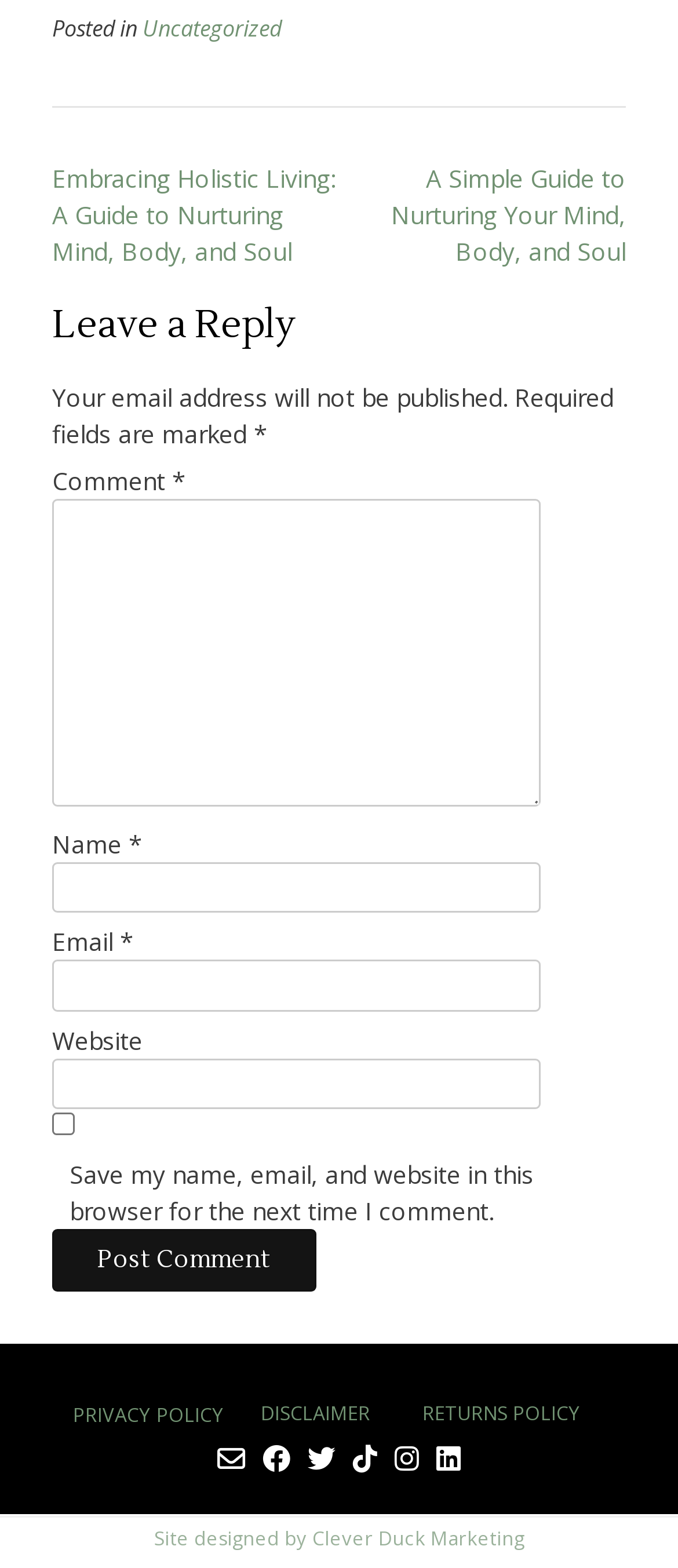Identify the bounding box coordinates of the section to be clicked to complete the task described by the following instruction: "Enter your name in the 'Name' field". The coordinates should be four float numbers between 0 and 1, formatted as [left, top, right, bottom].

[0.077, 0.55, 0.796, 0.582]